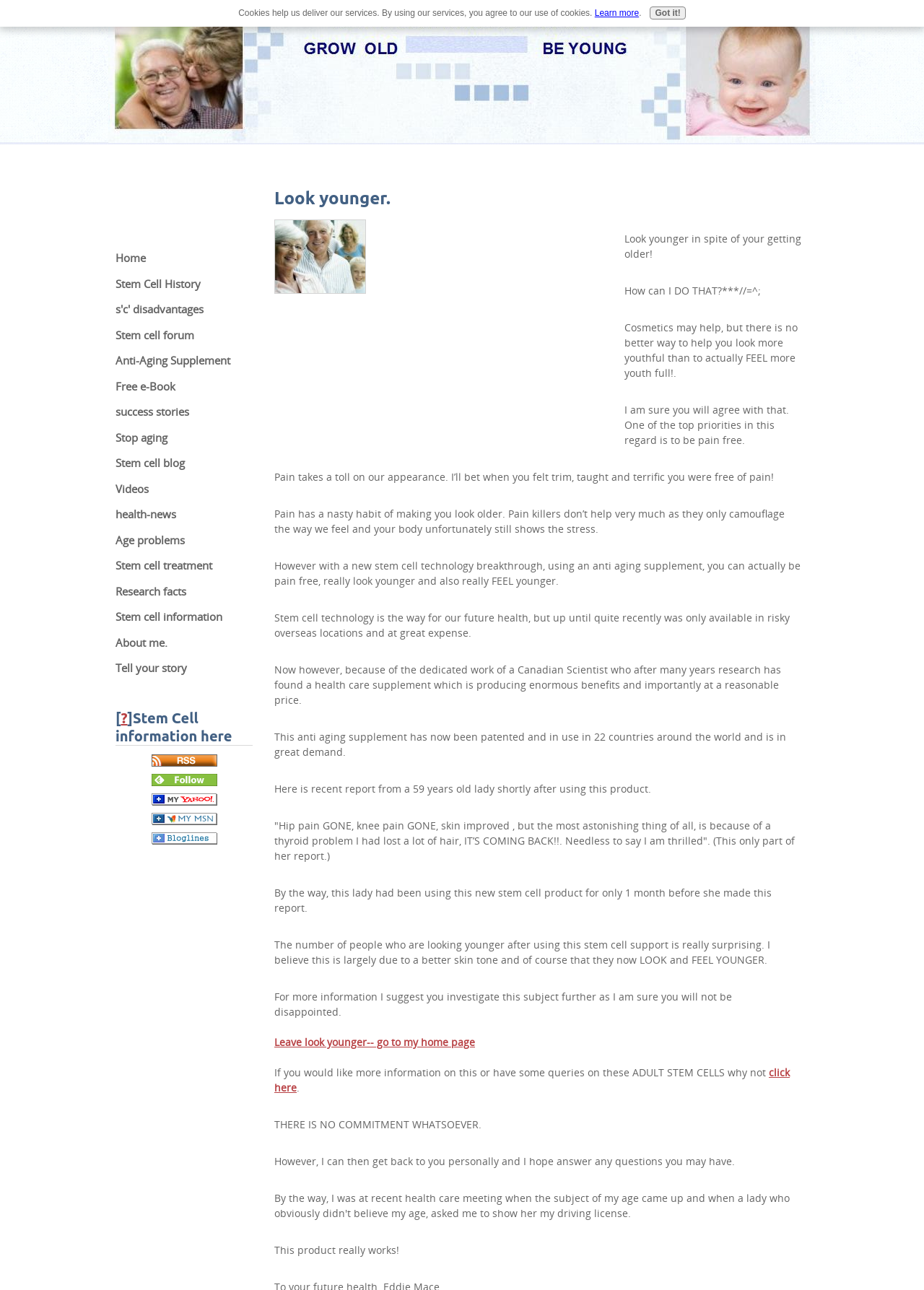Determine the bounding box coordinates for the clickable element to execute this instruction: "Click the 'Subscribe with Bloglines' link". Provide the coordinates as four float numbers between 0 and 1, i.e., [left, top, right, bottom].

[0.164, 0.646, 0.235, 0.657]